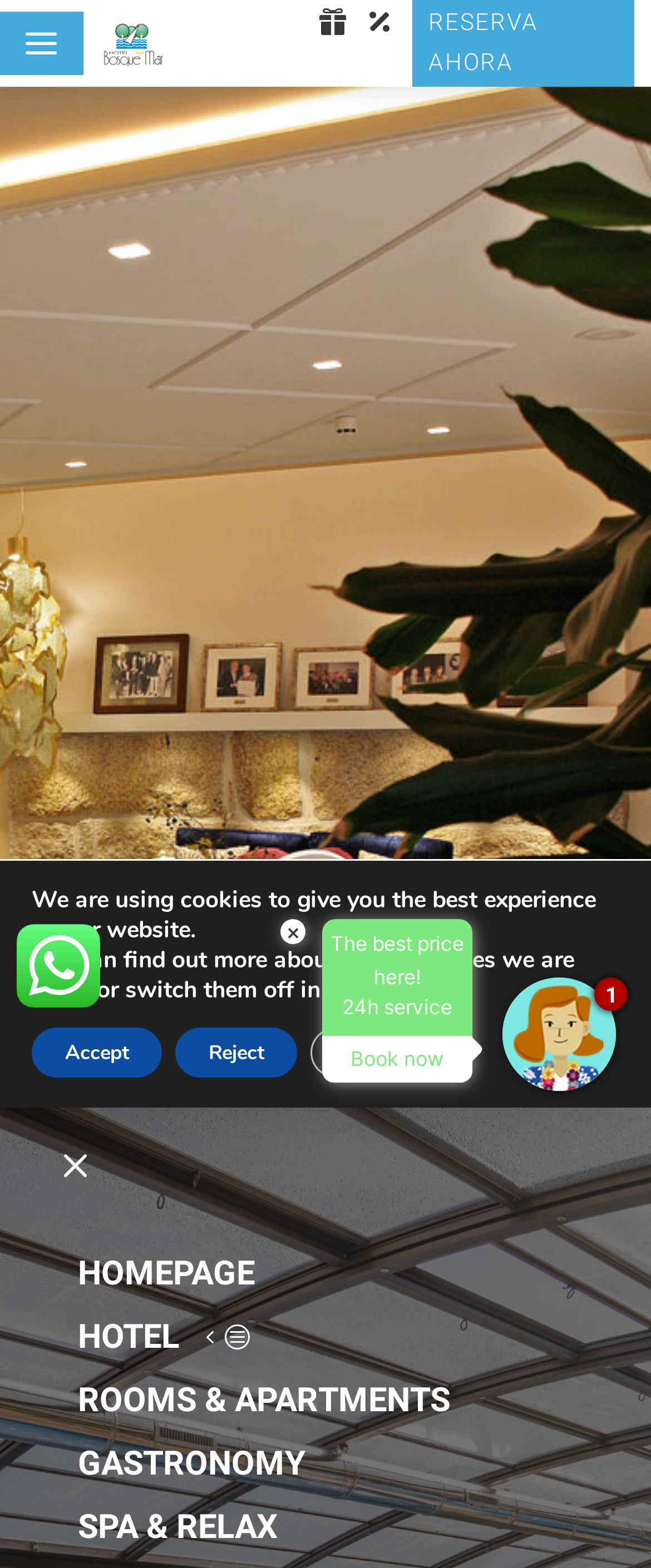Locate the bounding box of the user interface element based on this description: "".

[0.485, 0.661, 0.515, 0.674]